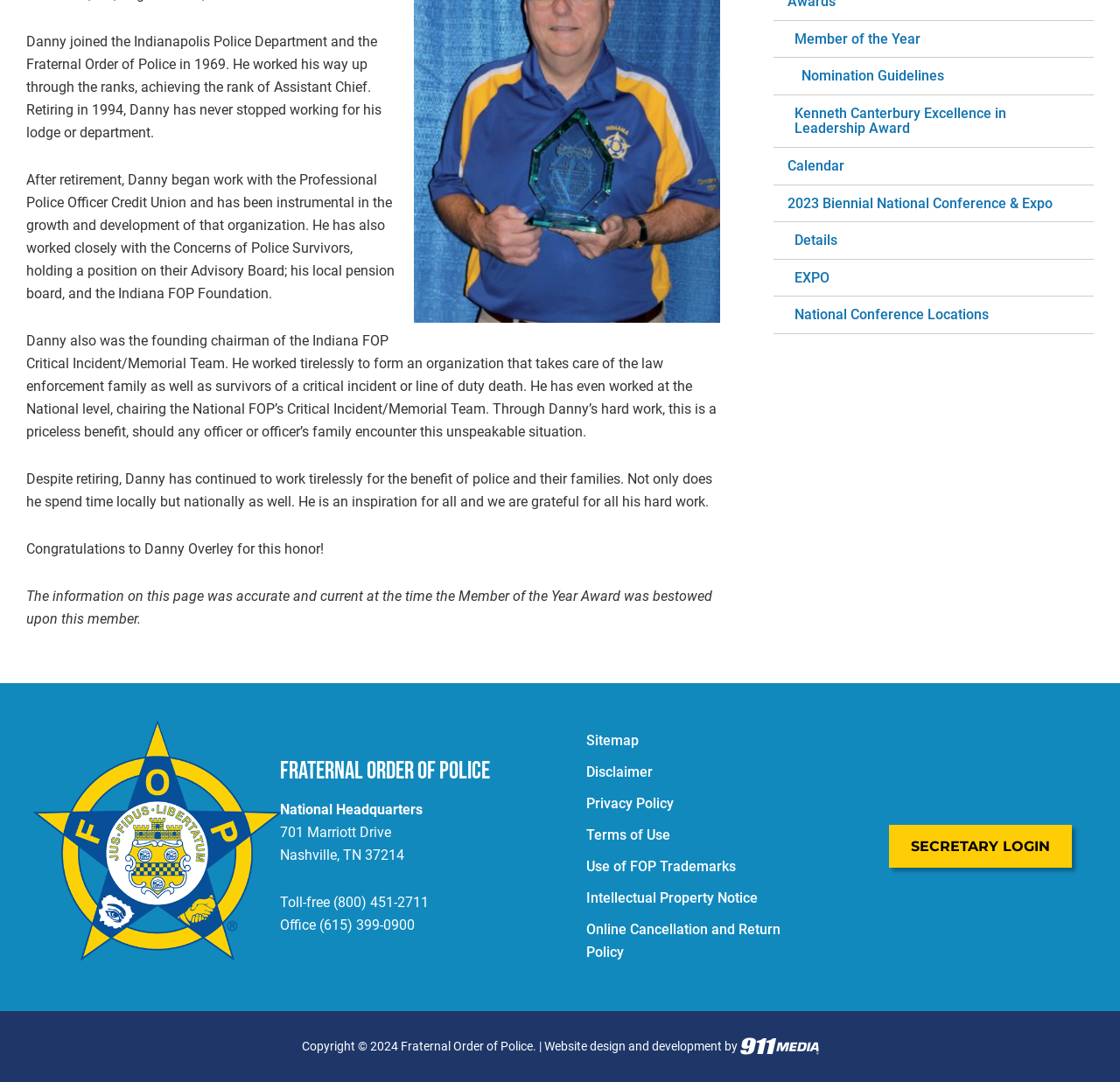Find the bounding box coordinates of the UI element according to this description: "Terms of Use".

[0.523, 0.764, 0.598, 0.78]